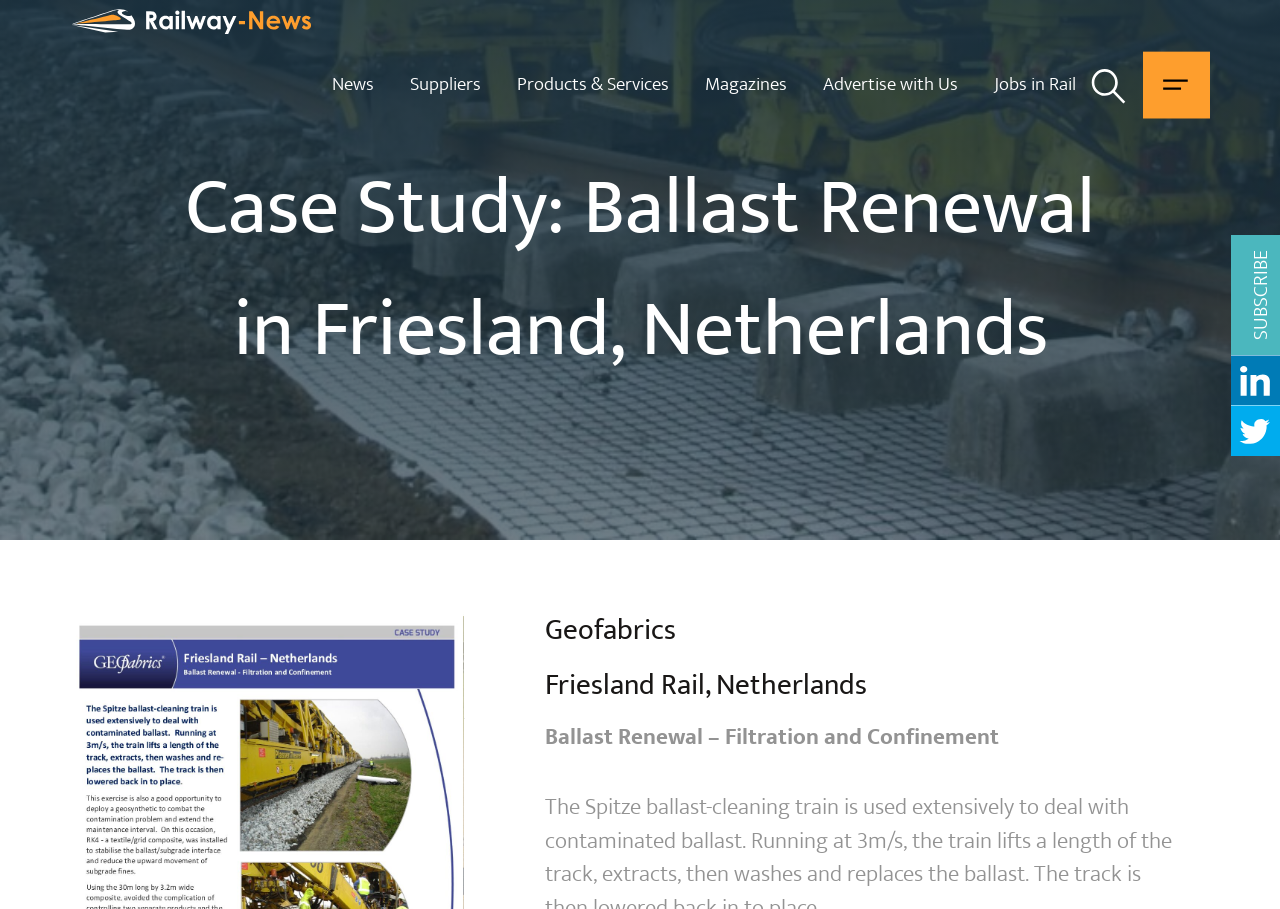What is the function of the 'Search' button?
Use the image to answer the question with a single word or phrase.

Search